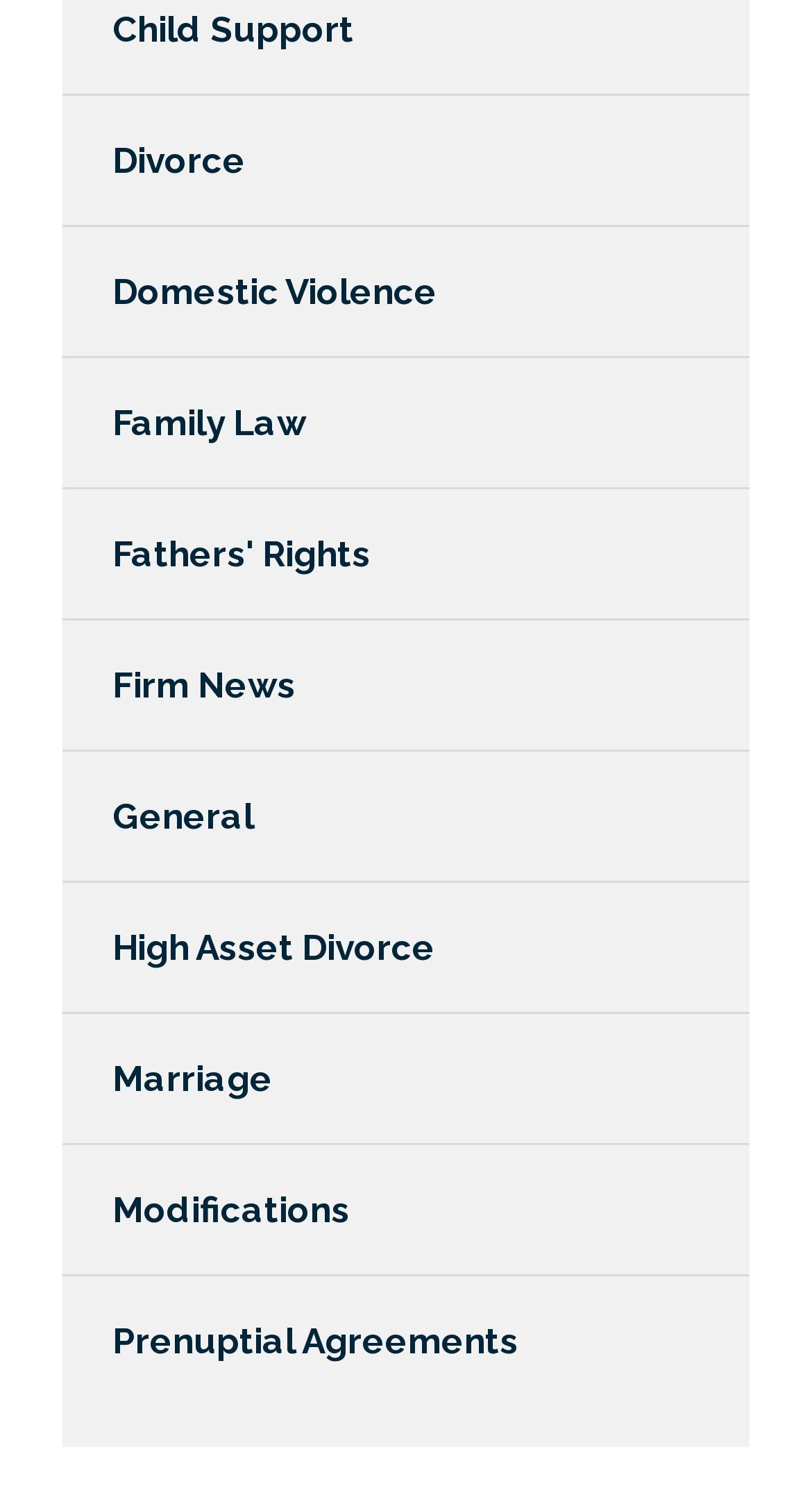Identify the bounding box coordinates of the section that should be clicked to achieve the task described: "Read about 'High Asset Divorce'".

[0.077, 0.59, 0.923, 0.677]